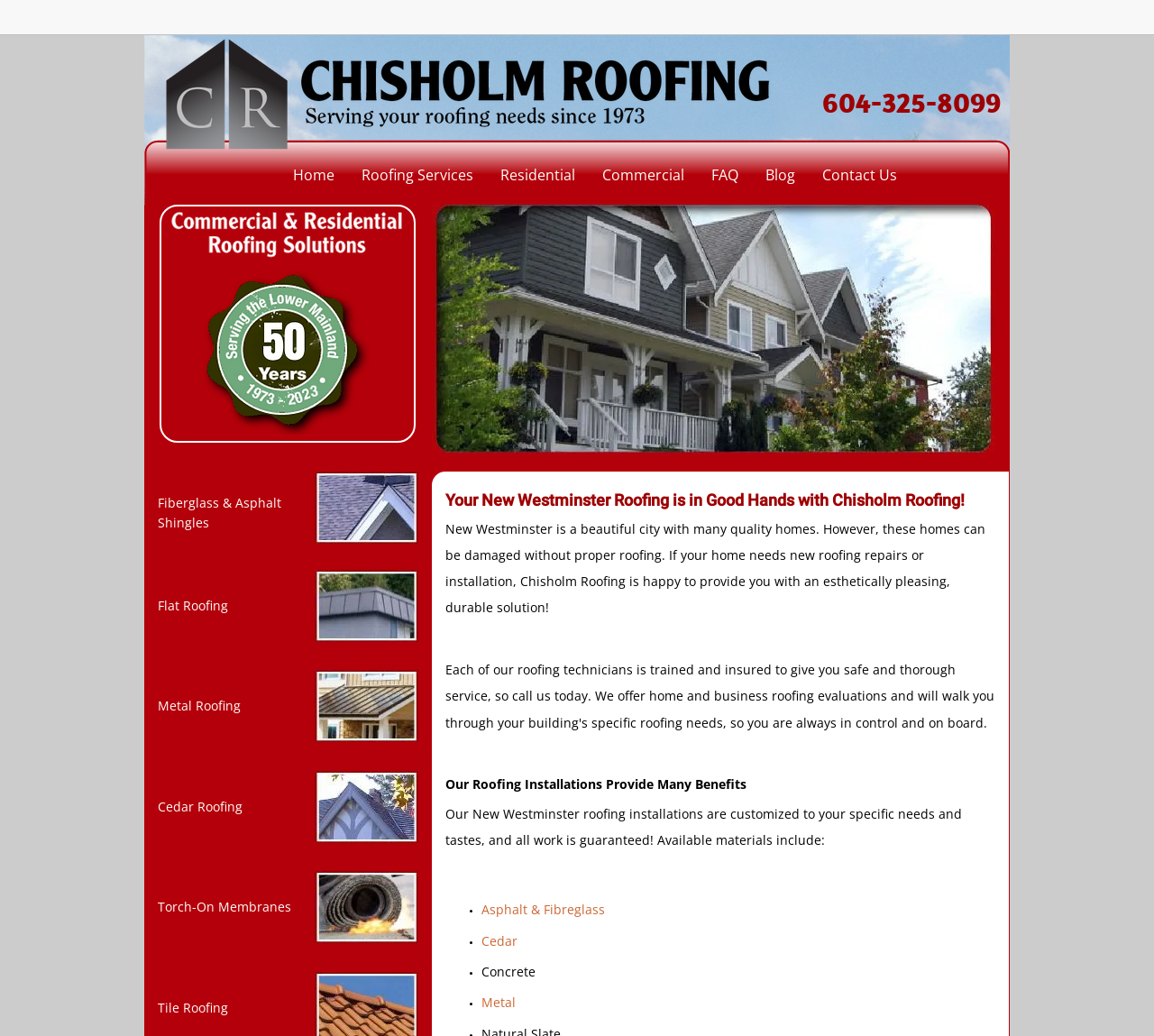Determine the bounding box coordinates for the area that needs to be clicked to fulfill this task: "View 'Roofing Services'". The coordinates must be given as four float numbers between 0 and 1, i.e., [left, top, right, bottom].

[0.302, 0.156, 0.422, 0.182]